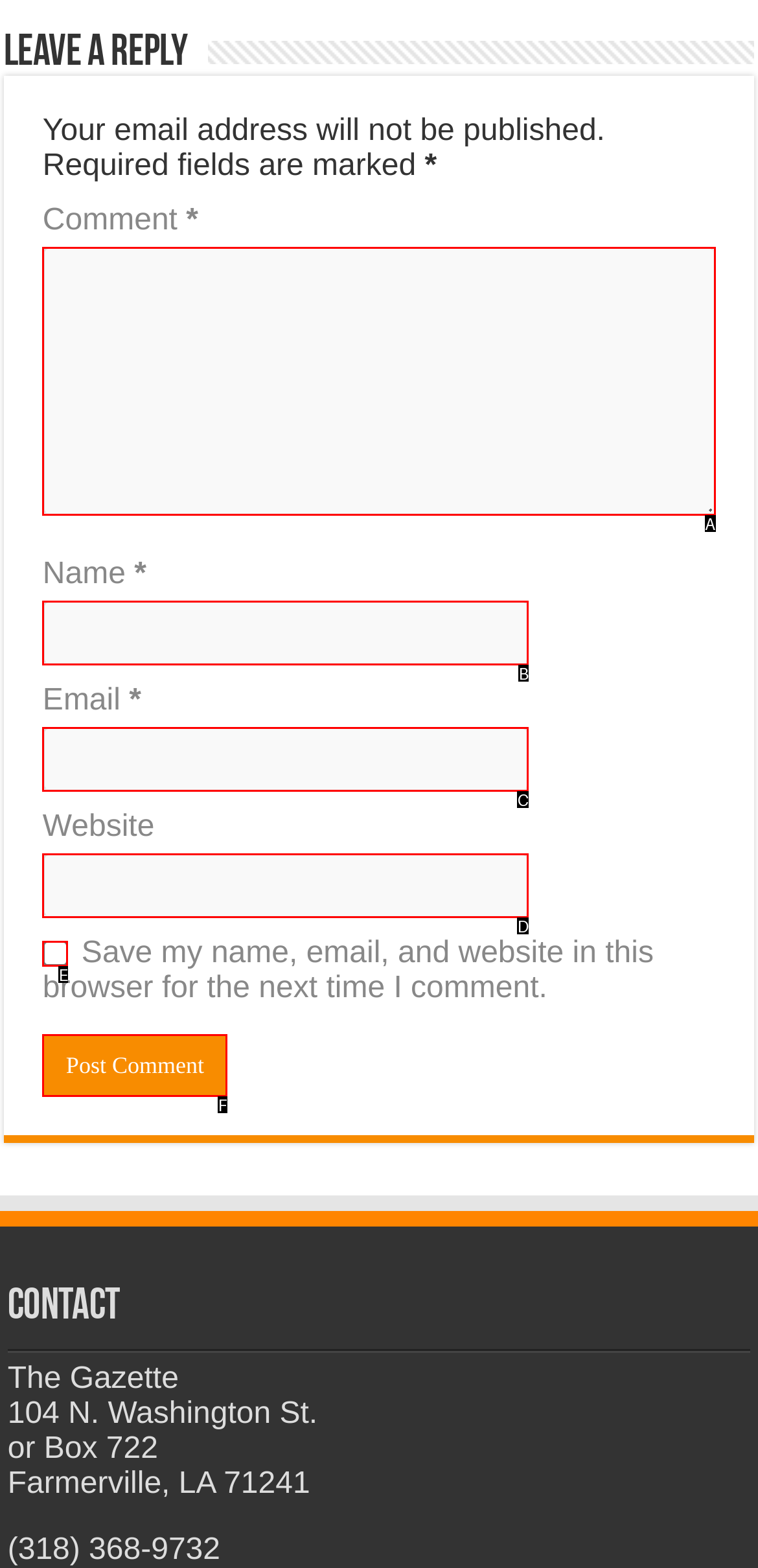Determine which option matches the element description: parent_node: Name * name="author"
Answer using the letter of the correct option.

B